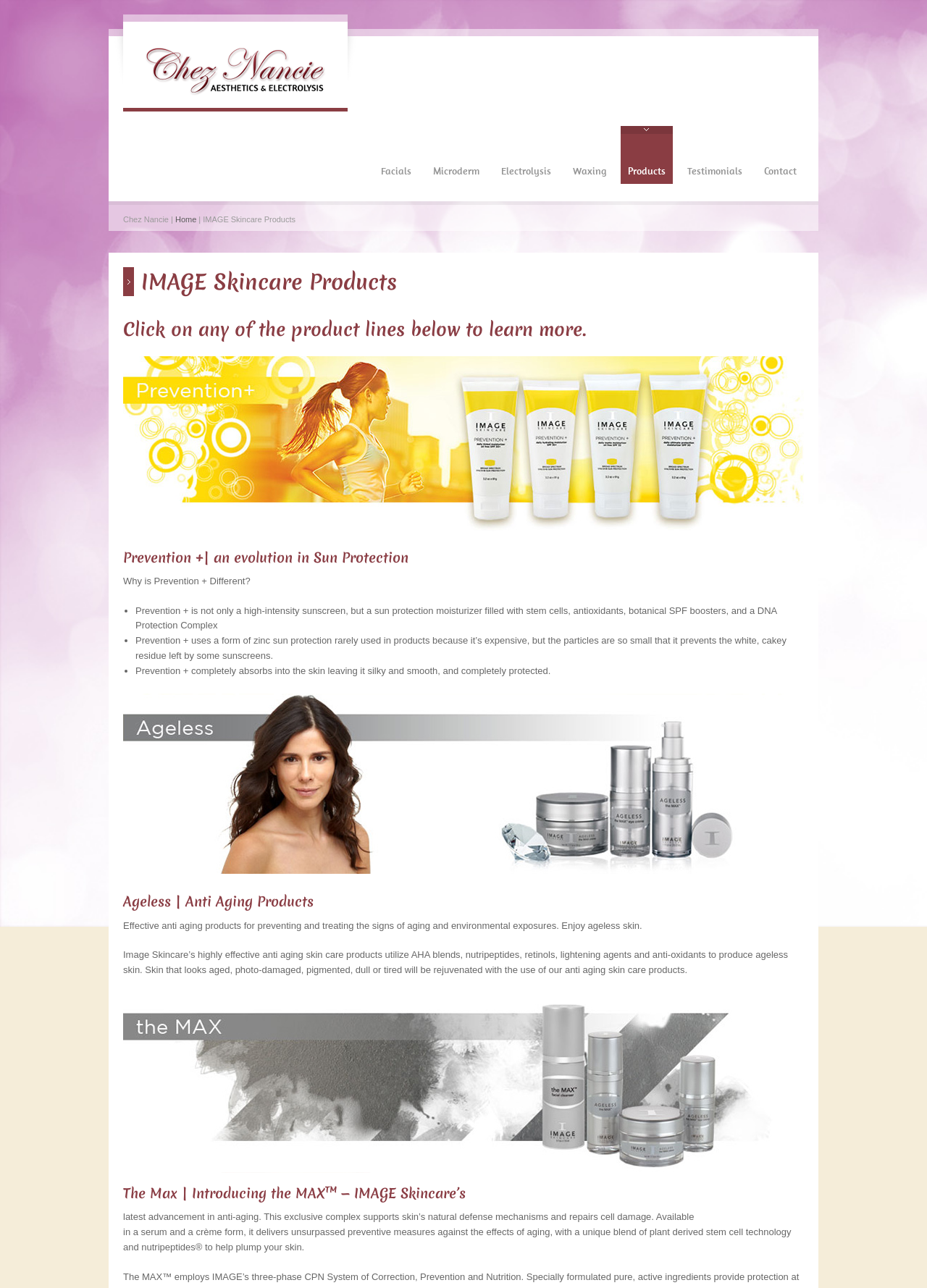Provide your answer in a single word or phrase: 
What is the benefit of using Prevention +?

Leaves skin silky and smooth